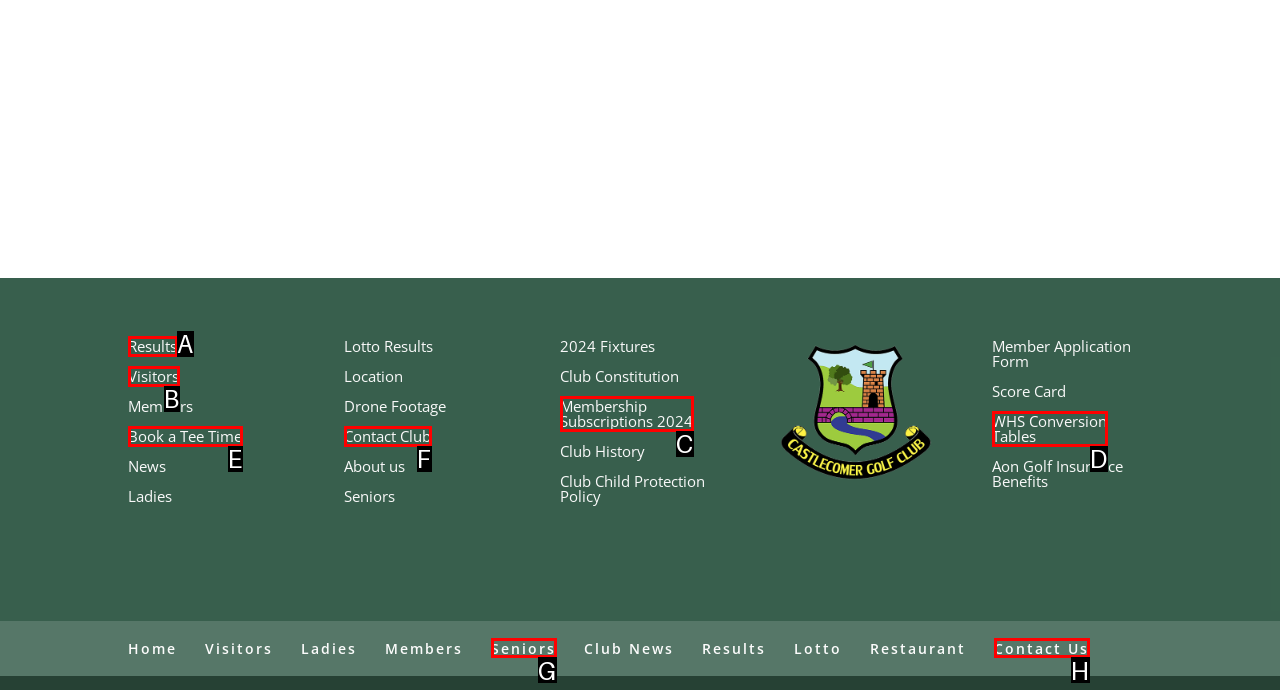Match the HTML element to the description: WHS Conversion Tables. Answer with the letter of the correct option from the provided choices.

D